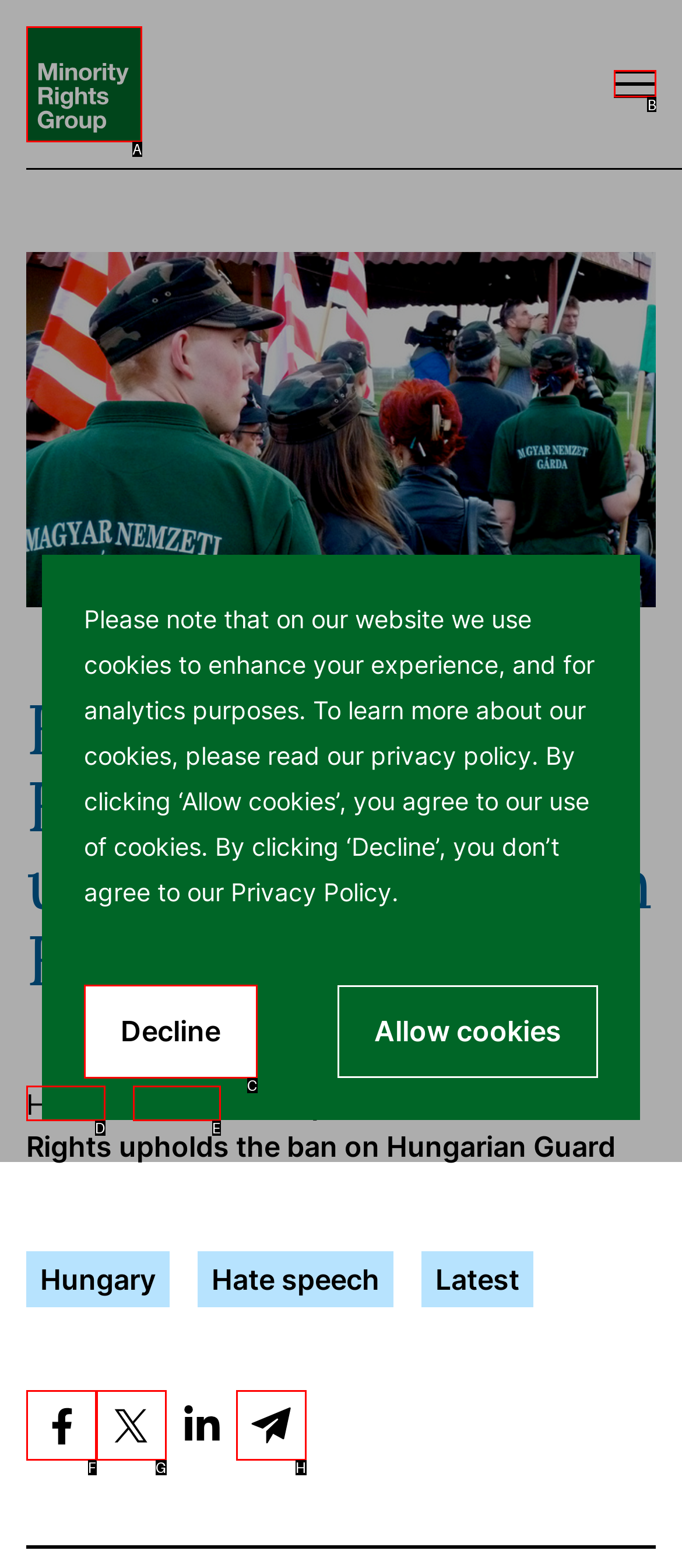Tell me which one HTML element I should click to complete the following task: Open the menu Answer with the option's letter from the given choices directly.

B